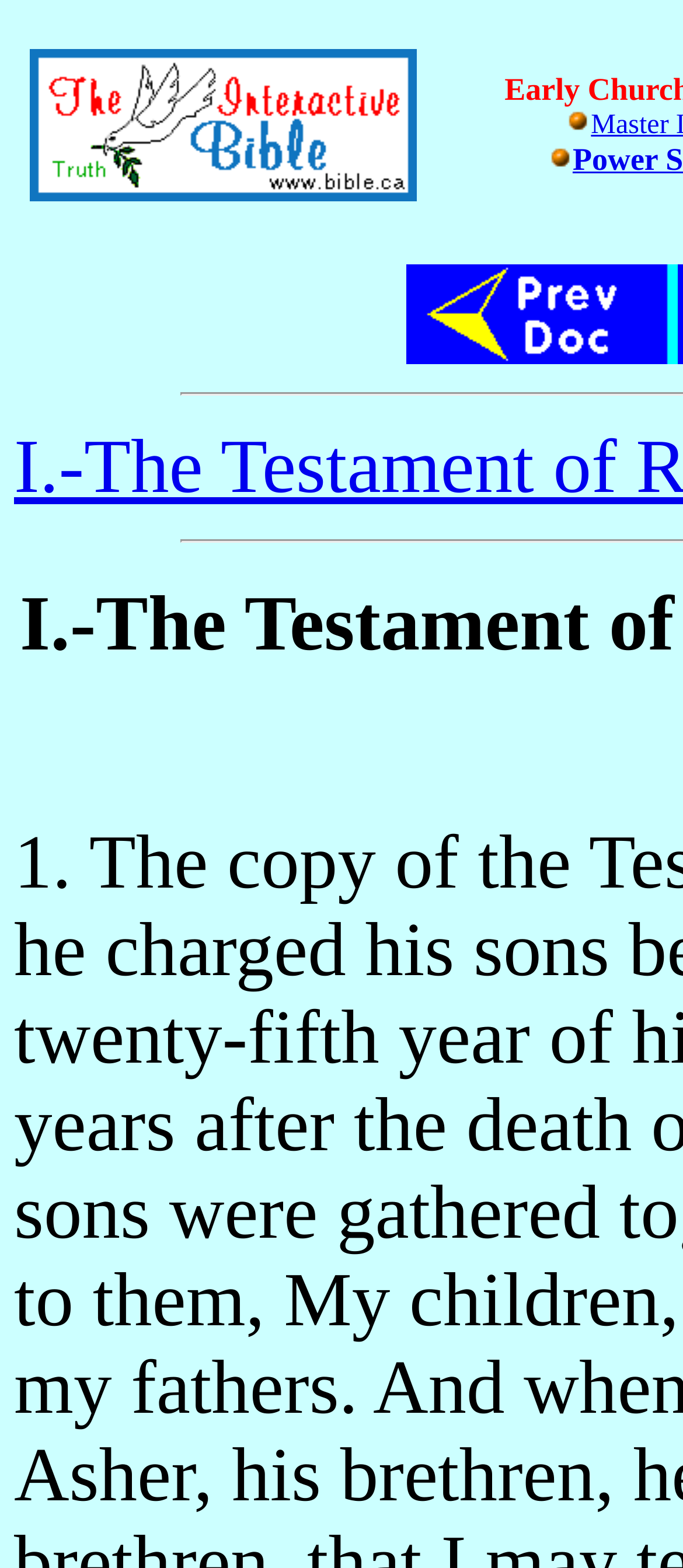How many links are on this page?
Look at the screenshot and respond with one word or a short phrase.

3